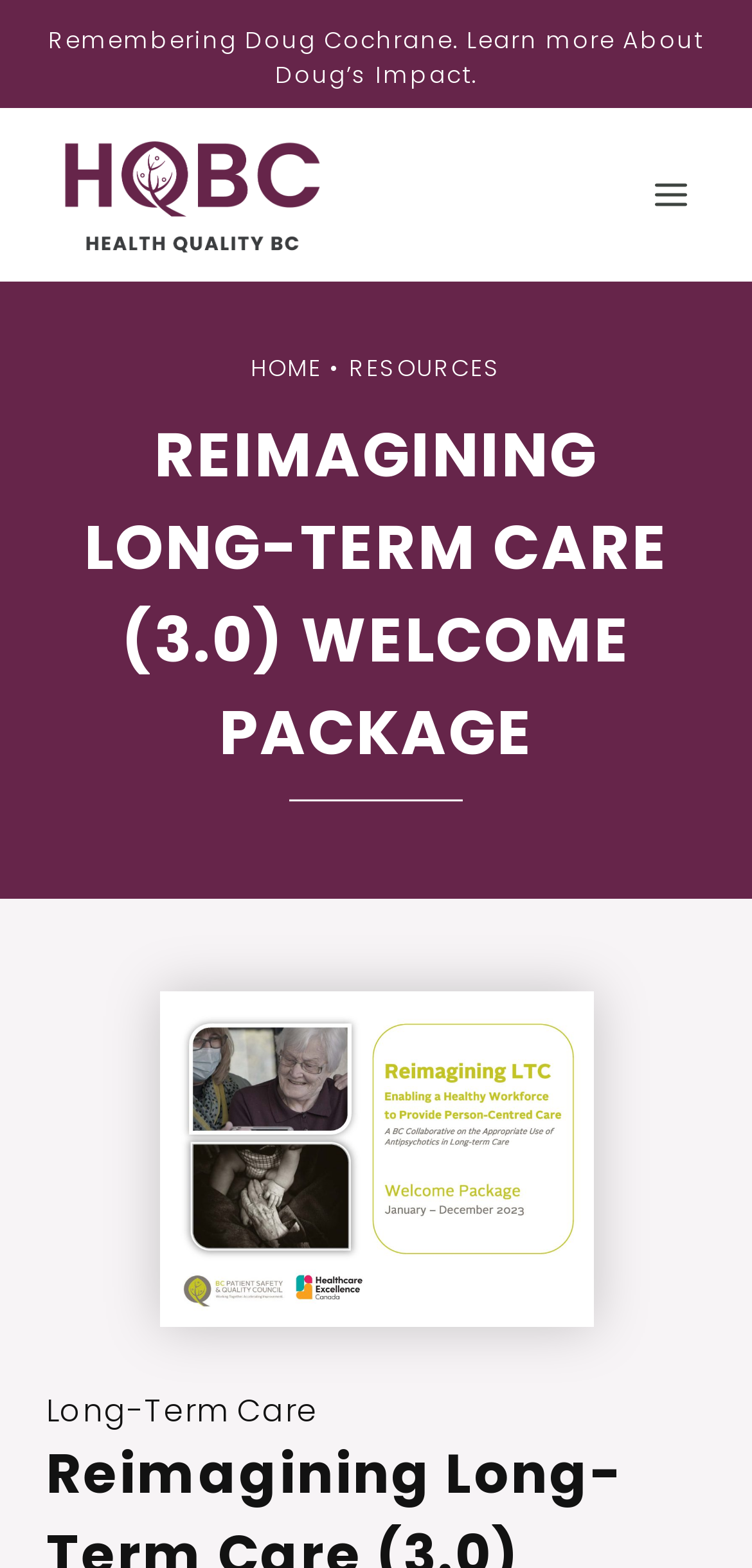What is the logo of Health Quality BC?
Please use the image to provide an in-depth answer to the question.

I found the logo by looking at the top-left corner of the webpage, where I saw a link with the text 'Health Quality BC HQBC Stacked Logo Purple' and an image with the same description. This suggests that the logo is a purple stacked logo with the HQBC initials.